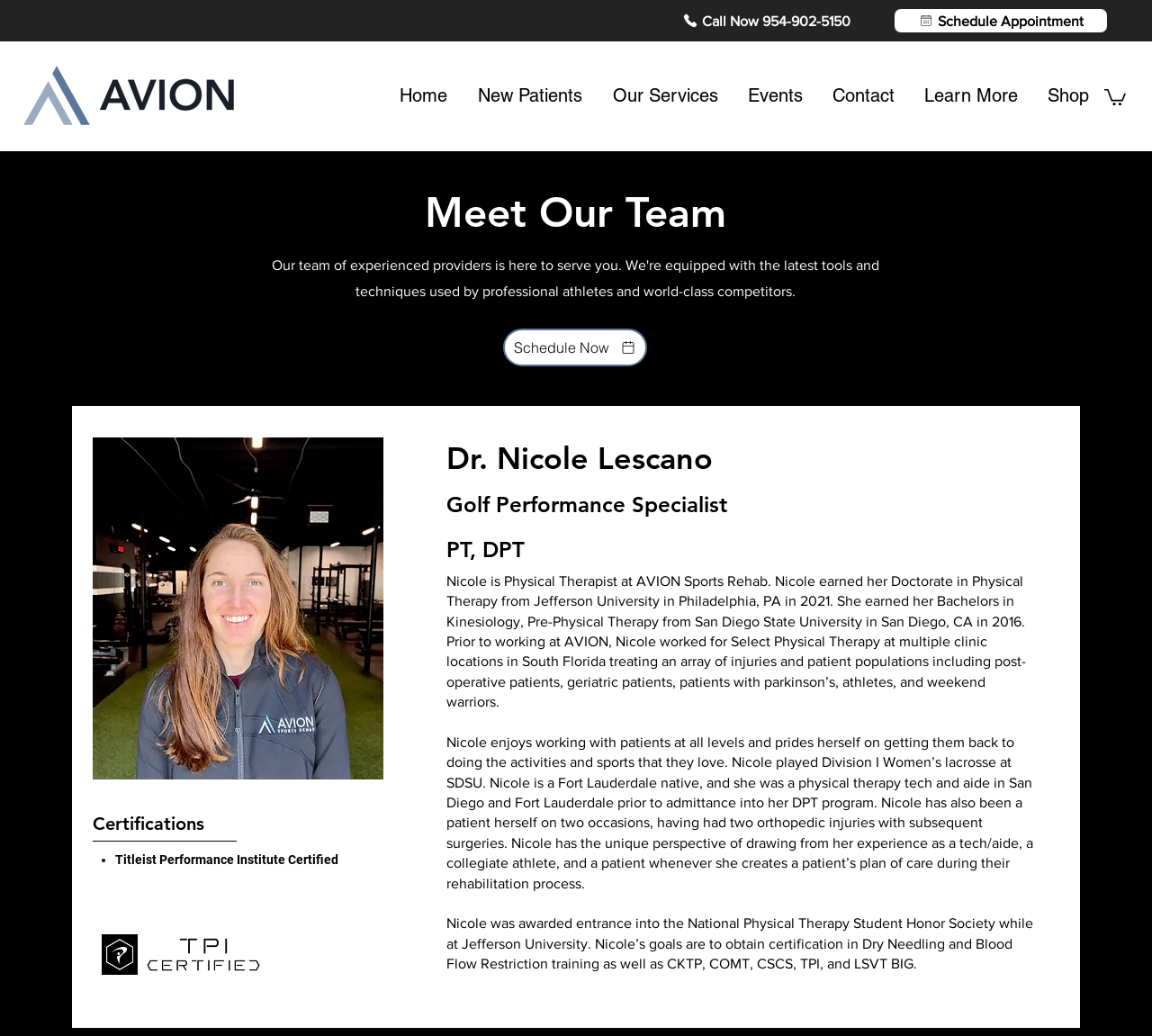Please find and generate the text of the main header of the webpage.

Meet Our Team